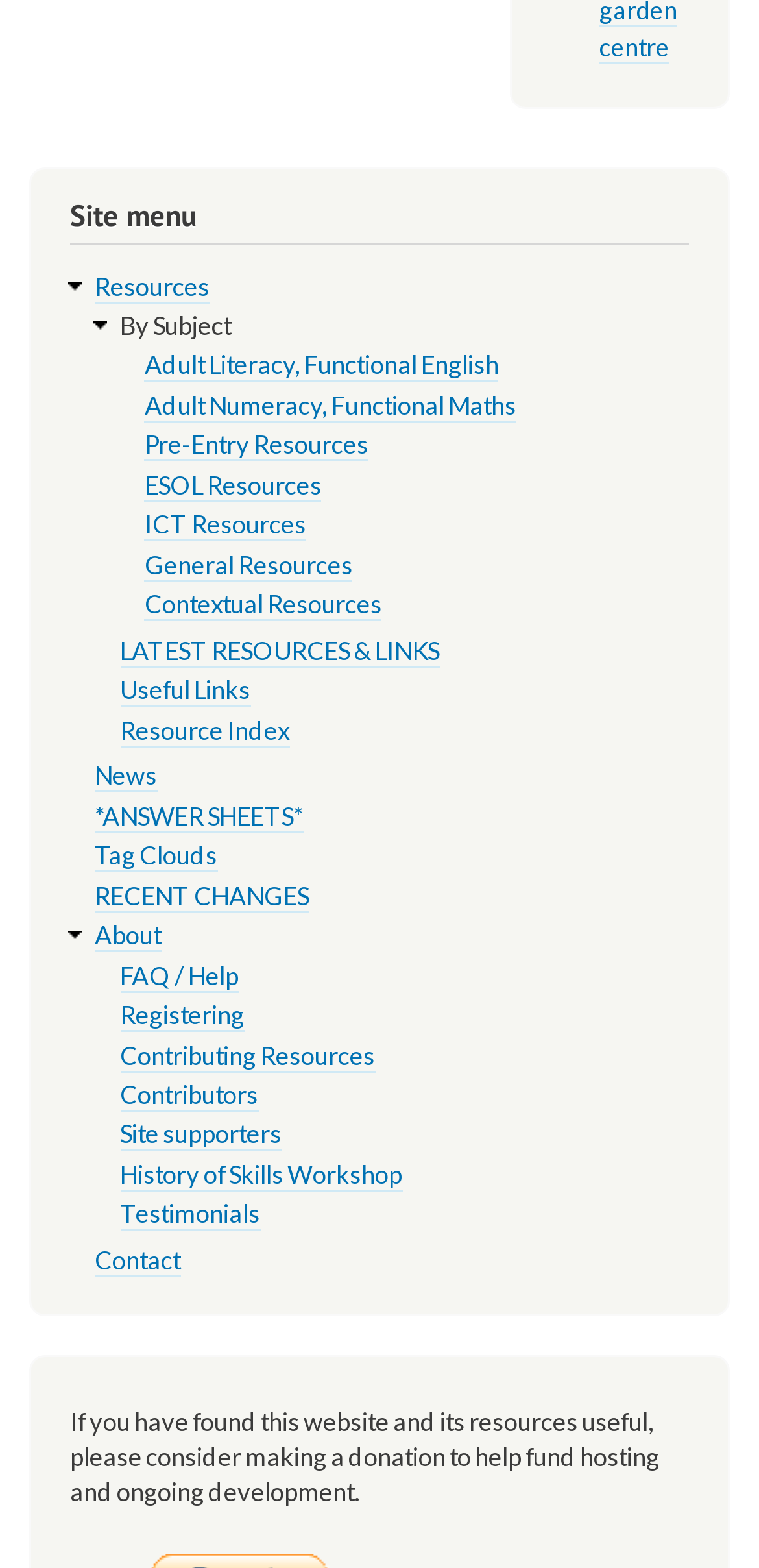Using the provided element description "FAQ / Help", determine the bounding box coordinates of the UI element.

[0.158, 0.612, 0.314, 0.633]